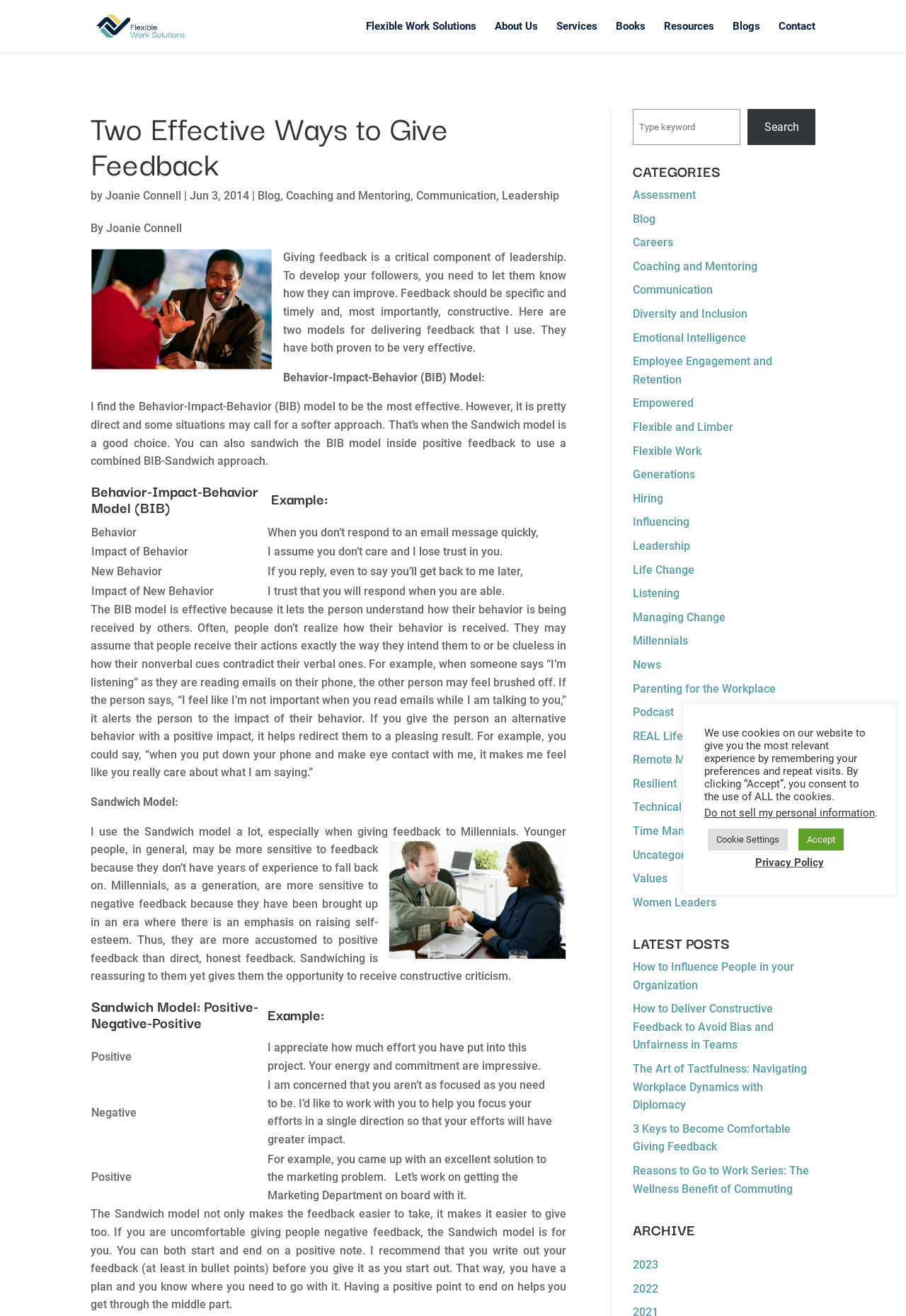What is the author of the article?
Using the visual information, respond with a single word or phrase.

Joanie Connell